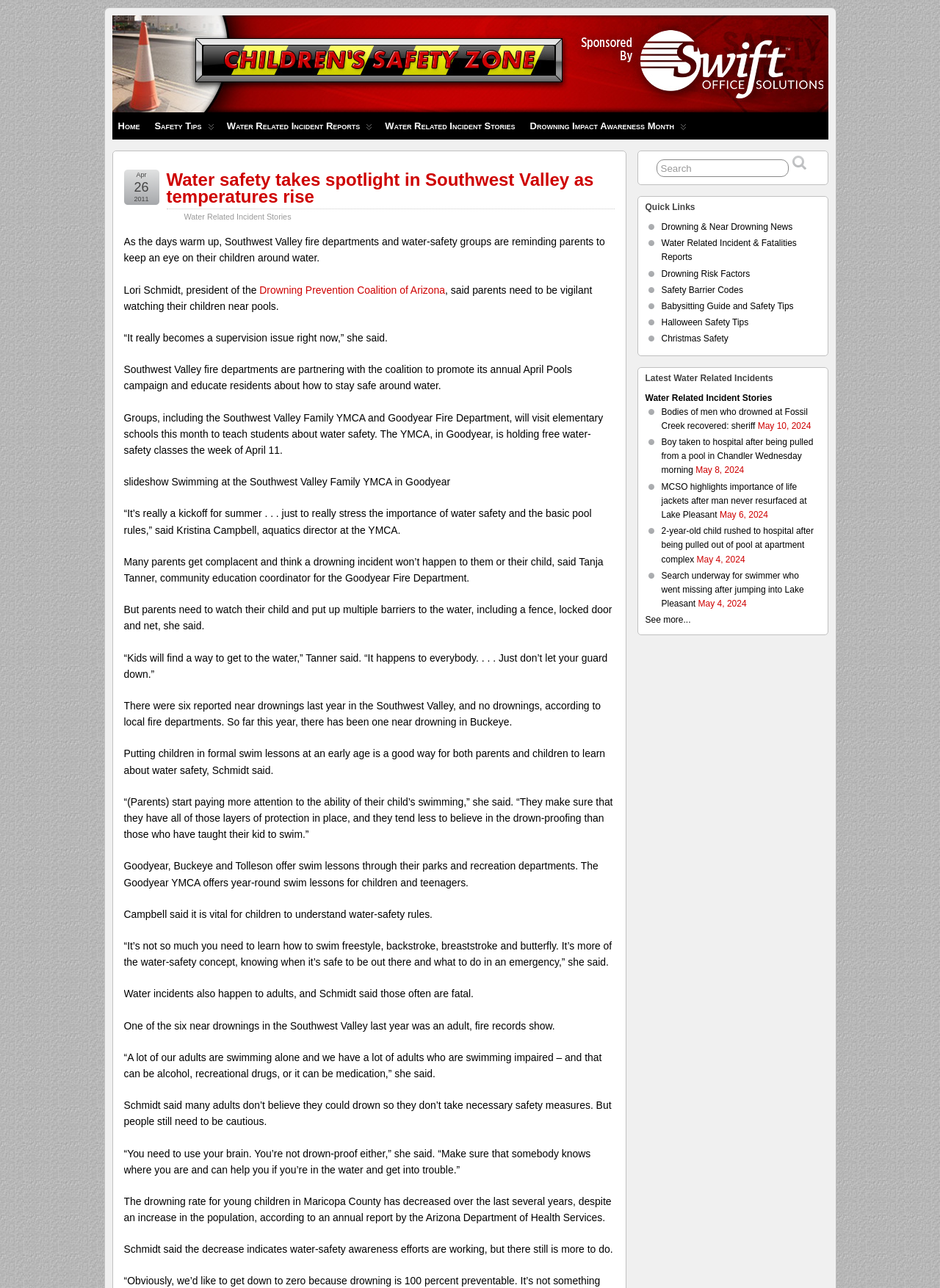Provide the bounding box coordinates for the area that should be clicked to complete the instruction: "Click the 'Home' link".

[0.119, 0.087, 0.155, 0.108]